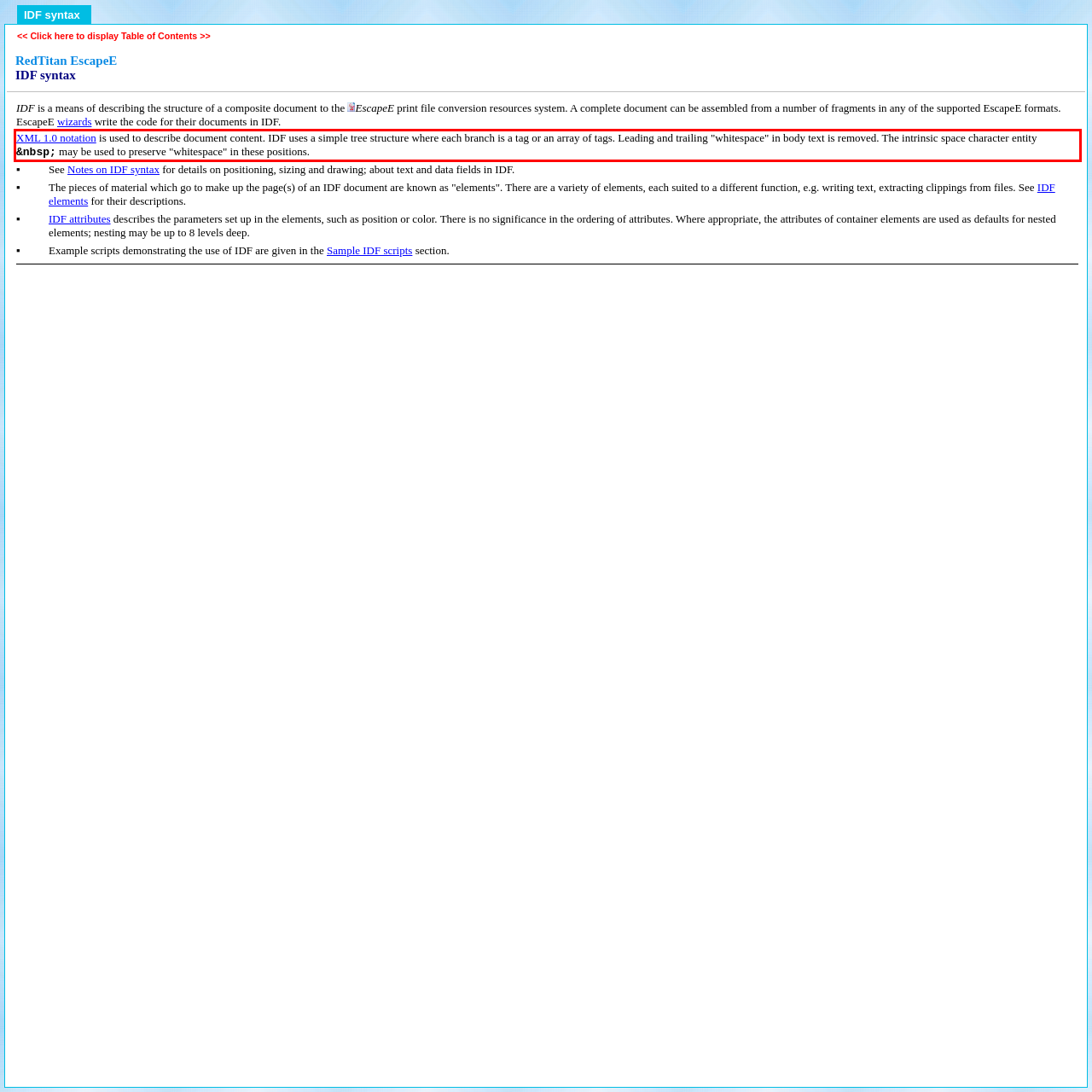Using the provided webpage screenshot, identify and read the text within the red rectangle bounding box.

XML 1.0 notation is used to describe document content. IDF uses a simple tree structure where each branch is a tag or an array of tags. Leading and trailing "whitespace" in body text is removed. The intrinsic space character entity &nbsp; may be used to preserve "whitespace" in these positions.